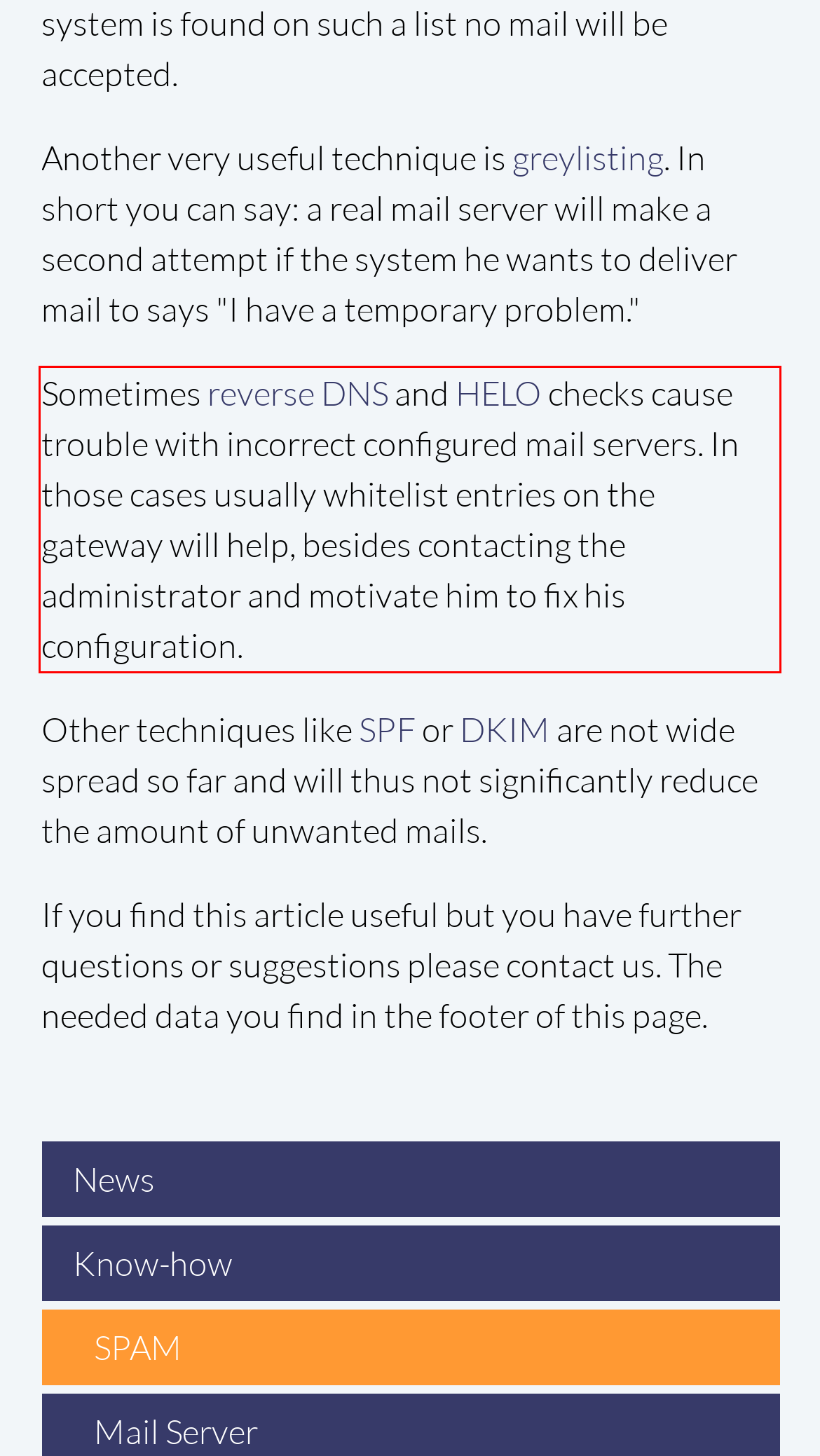Inspect the webpage screenshot that has a red bounding box and use OCR technology to read and display the text inside the red bounding box.

Sometimes reverse DNS and HELO checks cause trouble with incorrect configured mail servers. In those cases usually whitelist entries on the gateway will help, besides contacting the administrator and motivate him to fix his configuration.